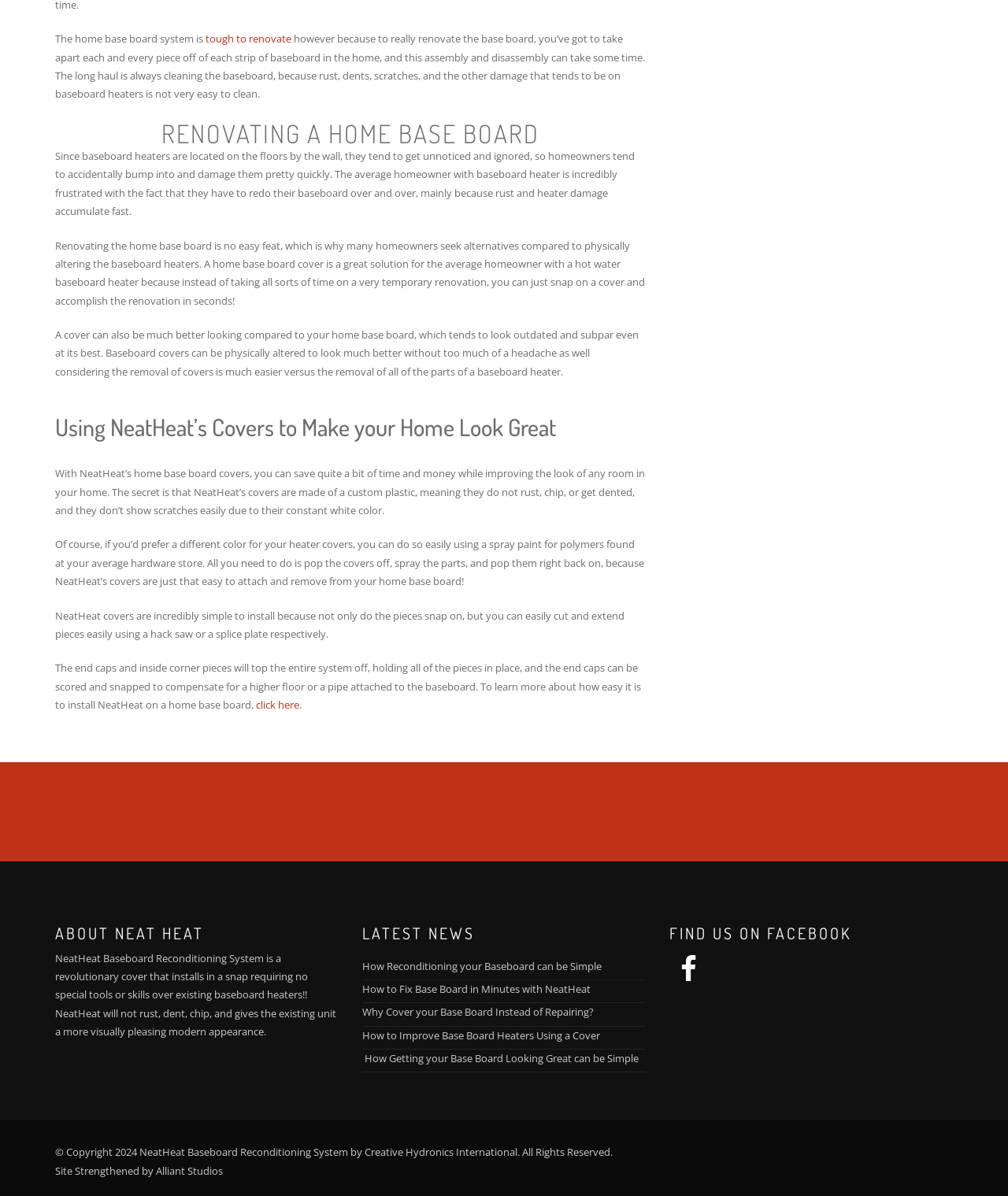What is the benefit of using NeatHeat's covers?
Answer the question with a detailed explanation, including all necessary information.

The benefit of using NeatHeat's covers is that homeowners can save quite a bit of time and money while improving the look of any room in their home, because NeatHeat's covers are made of a custom plastic, meaning they do not rust, chip, or get dented, and they don’t show scratches easily due to their constant white color.